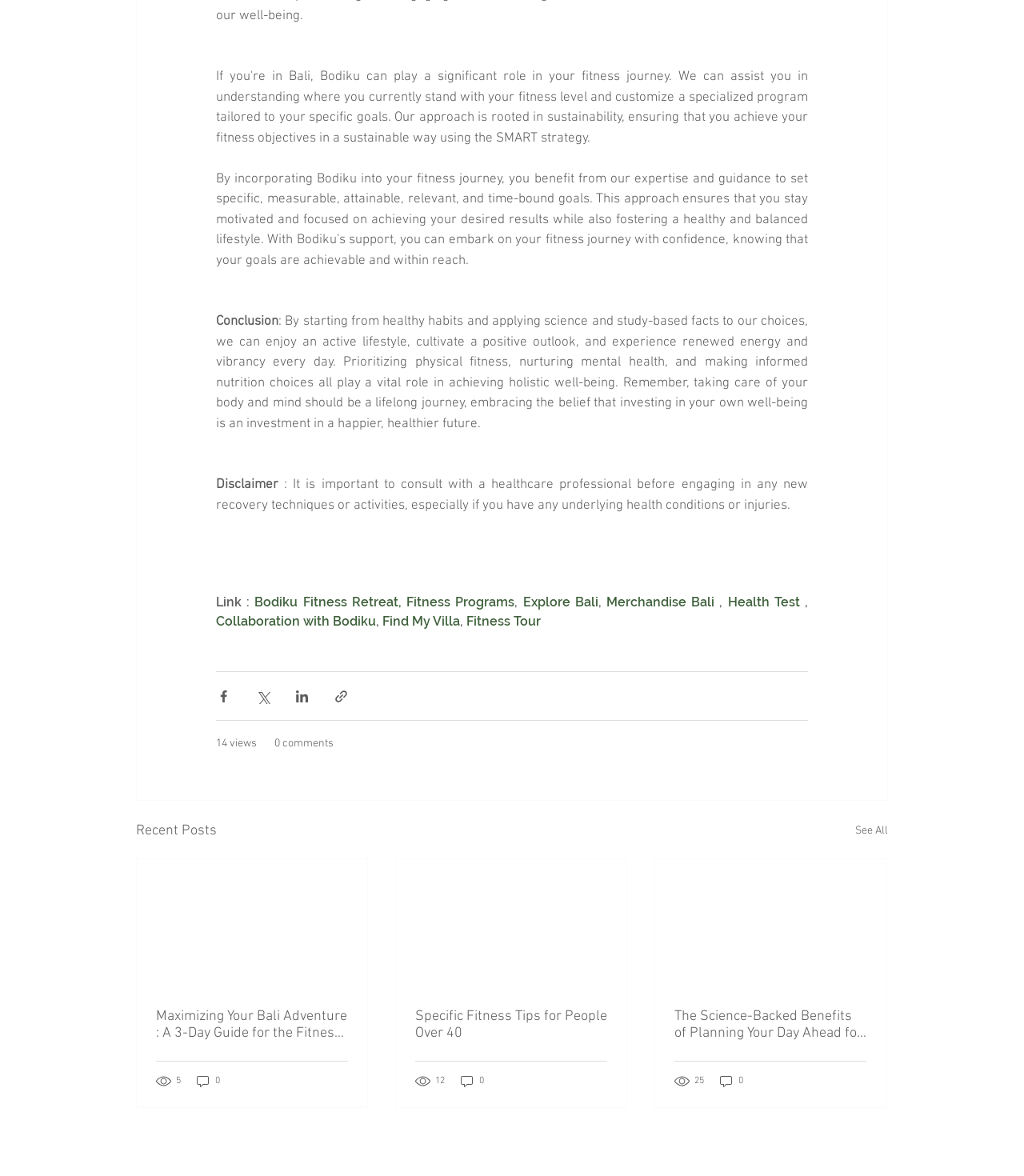What is the purpose of the disclaimer section?
From the details in the image, provide a complete and detailed answer to the question.

The disclaimer section is warning users to consult with a healthcare professional before engaging in any new recovery techniques or activities, especially if they have any underlying health conditions or injuries. This suggests that the webpage is providing information or guidance on fitness and health activities that may require professional consultation.